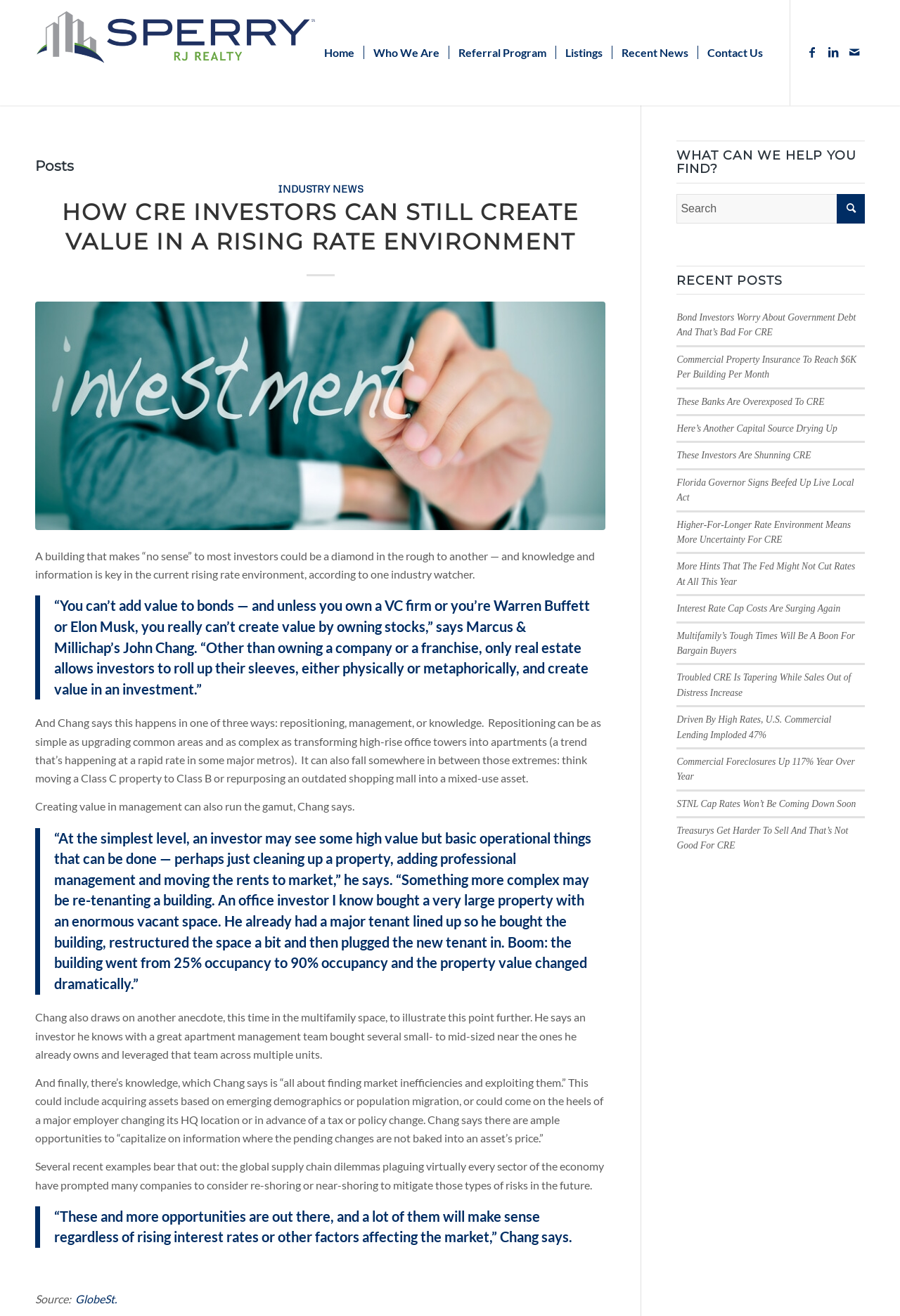Generate a thorough caption detailing the webpage content.

The webpage is an archive of articles related to commercial real estate (CRE) investments. At the top, there is a logo and a menu bar with links to various sections of the website, including "Home", "Who We Are", "Referral Program", "Listings", "Recent News", and "Contact Us". Below the menu bar, there are social media links to Facebook, LinkedIn, and Mail.

The main content of the webpage is divided into two sections. The left section has a heading "Posts" and features a series of articles related to CRE investments. The first article has a title "HOW CRE INVESTORS CAN STILL CREATE VALUE IN A RISING RATE ENVIRONMENT" and includes an image of a businessman sitting at a desk. The article discusses how CRE investors can create value in a rising rate environment through repositioning, management, and knowledge. There are several blockquotes within the article, highlighting quotes from industry experts.

Below the first article, there are several other articles listed, each with a title and a brief summary. These articles cover various topics related to CRE investments, including the impact of rising interest rates, changes in the global supply chain, and the performance of different types of commercial properties.

The right section of the webpage has a heading "WHAT CAN WE HELP YOU FIND?" and features a search bar with a button. Below the search bar, there is a section titled "RECENT POSTS" that lists several articles related to CRE investments, including "Bond Investors Worry About Government Debt And That’s Bad For CRE", "Commercial Property Insurance To Reach $6K Per Building Per Month", and "These Banks Are Overexposed To CRE".